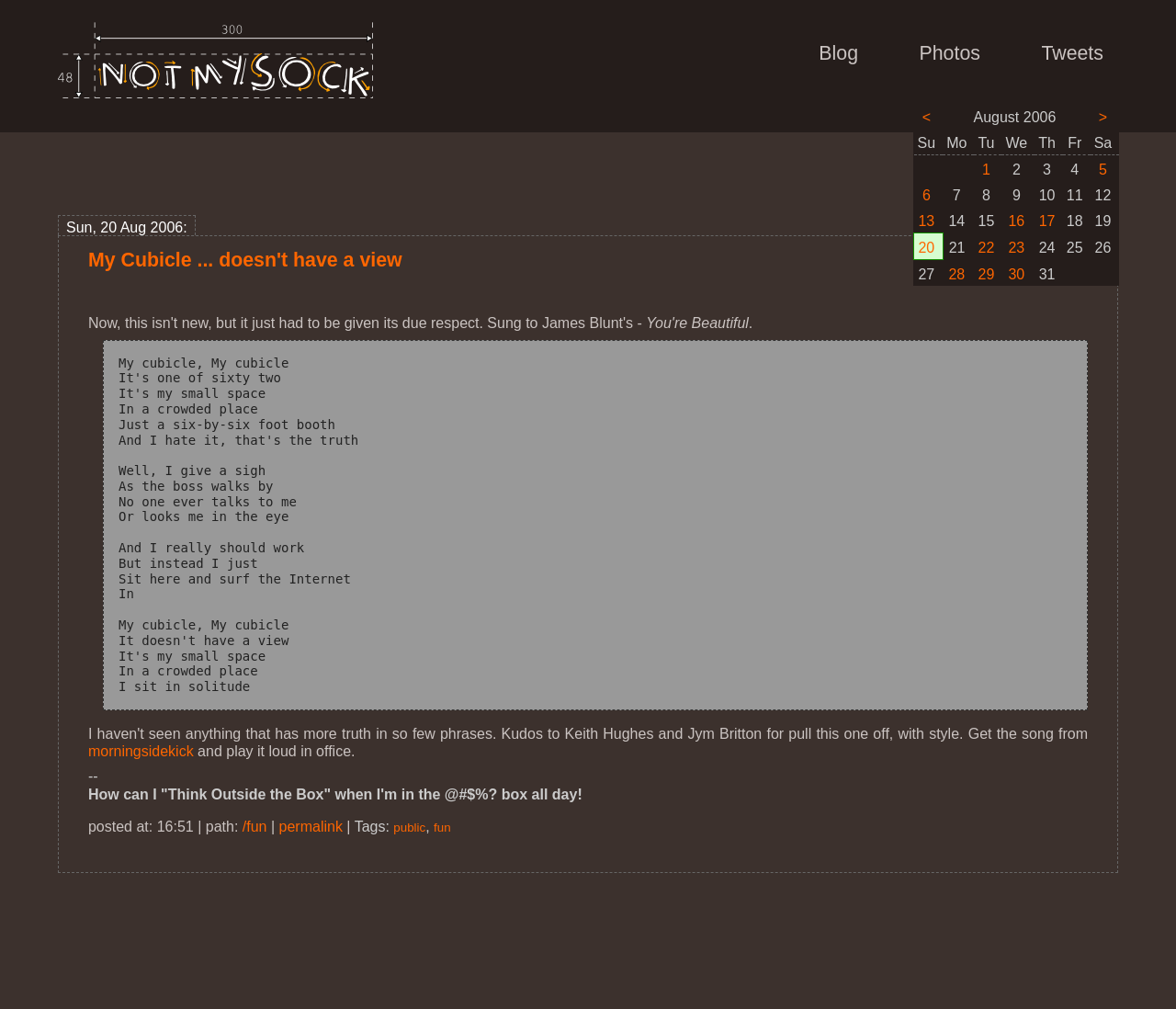What is the title of the blog post?
Using the information from the image, answer the question thoroughly.

The title of the blog post is mentioned in the heading element which is located below the date and has a larger font size.